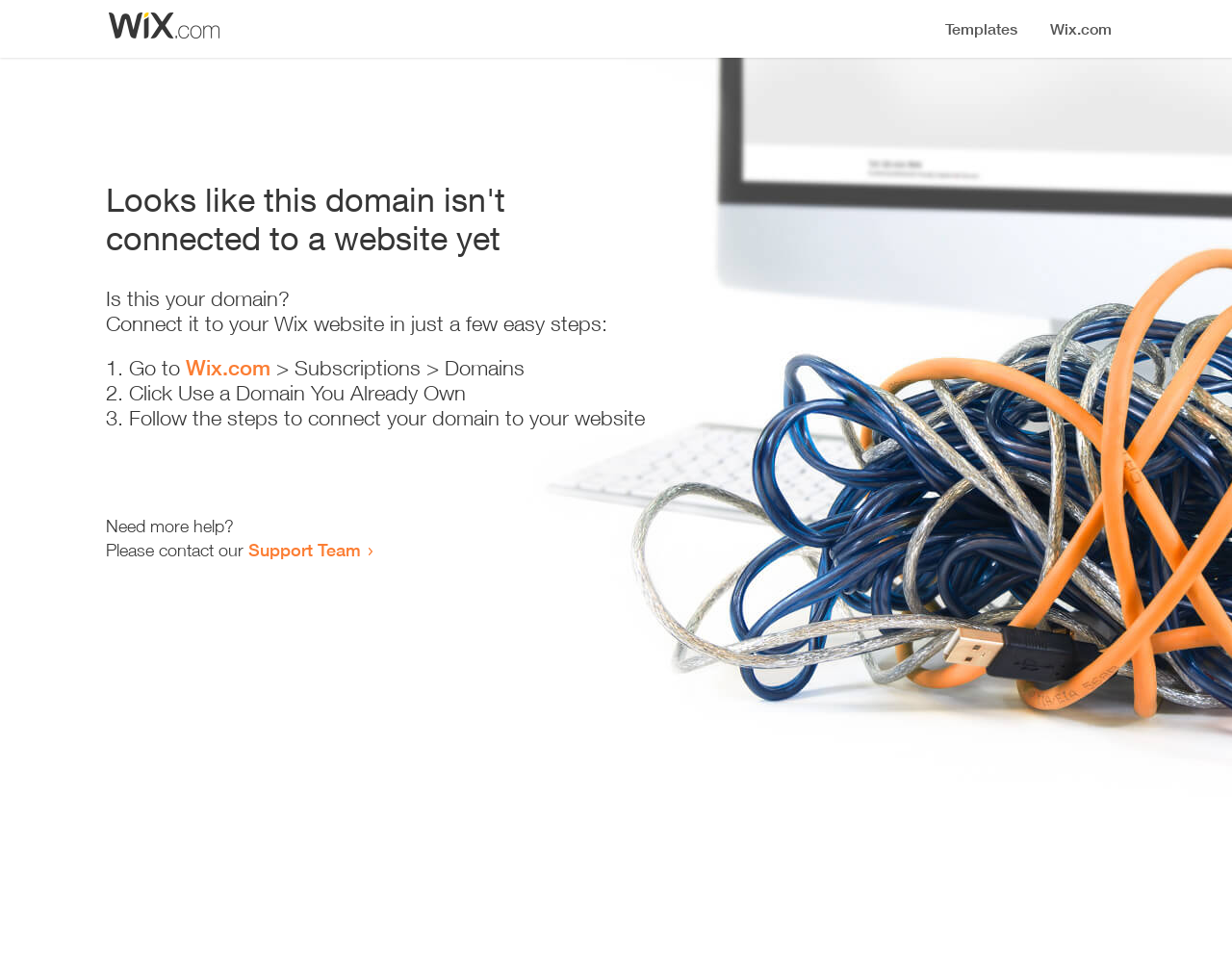Given the element description, predict the bounding box coordinates in the format (top-left x, top-left y, bottom-right x, bottom-right y), using floating point numbers between 0 and 1: Support Team

[0.202, 0.552, 0.293, 0.574]